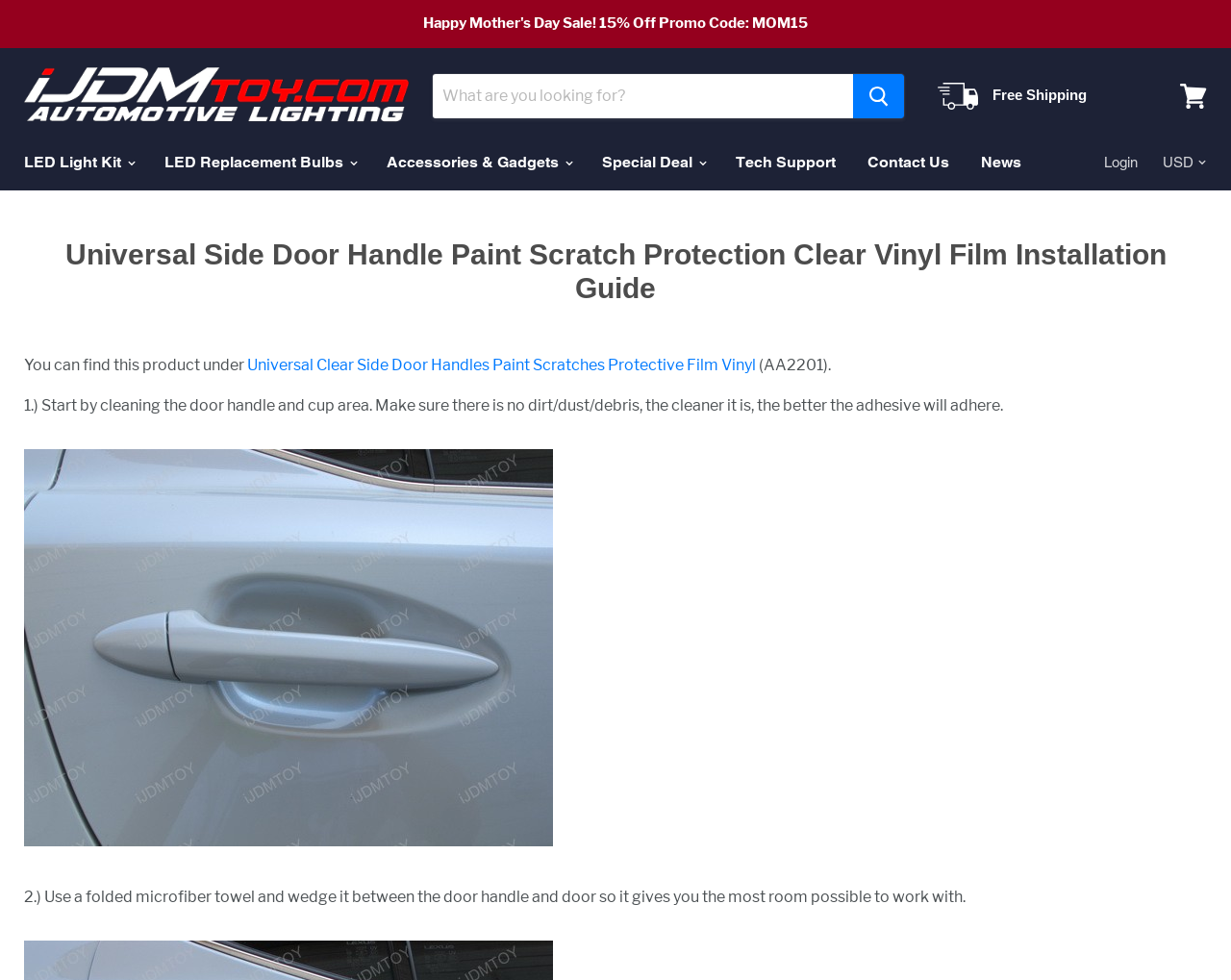Please predict the bounding box coordinates of the element's region where a click is necessary to complete the following instruction: "View the shopping cart". The coordinates should be represented by four float numbers between 0 and 1, i.e., [left, top, right, bottom].

[0.951, 0.075, 0.988, 0.121]